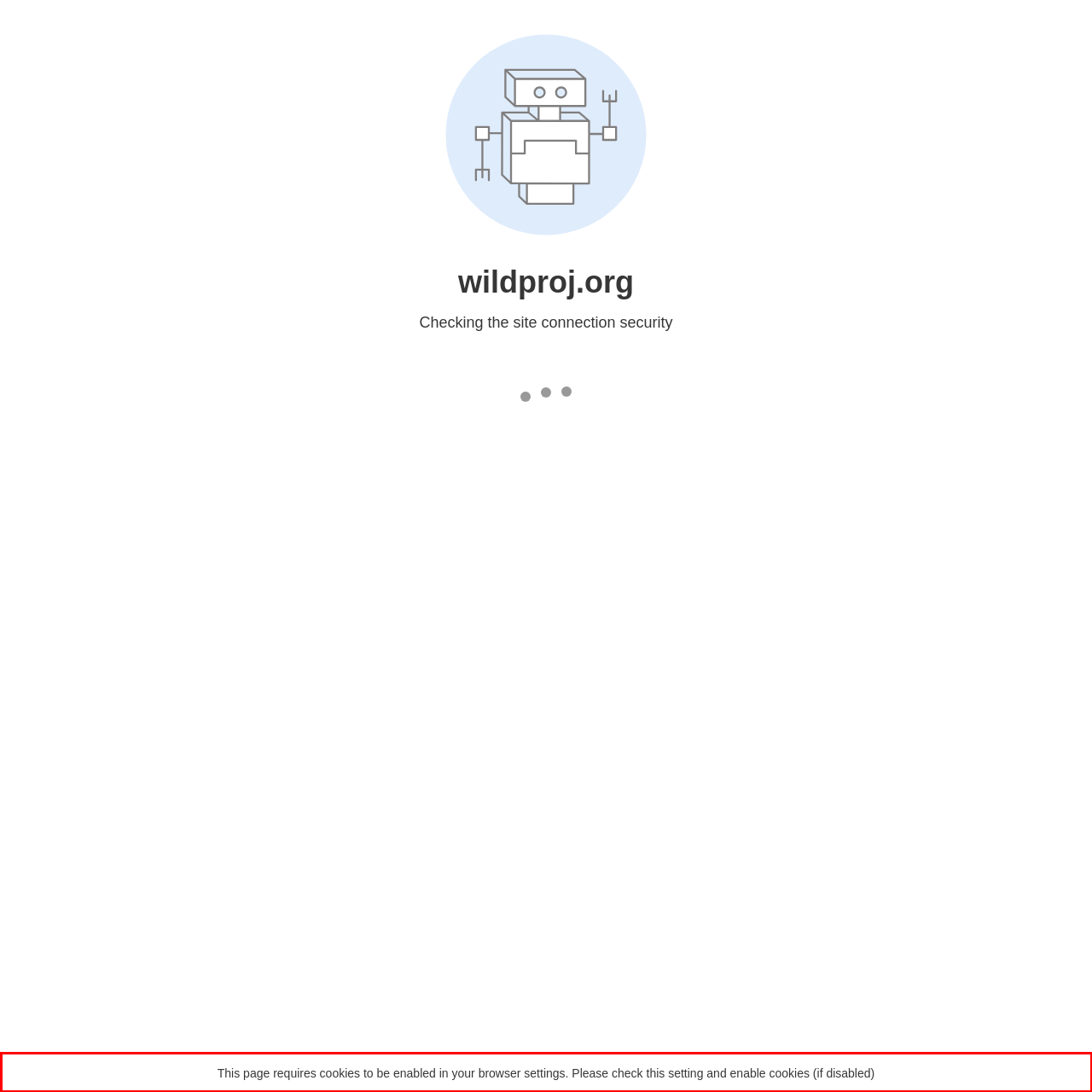Using OCR, extract the text content found within the red bounding box in the given webpage screenshot.

This page requires cookies to be enabled in your browser settings. Please check this setting and enable cookies (if disabled)